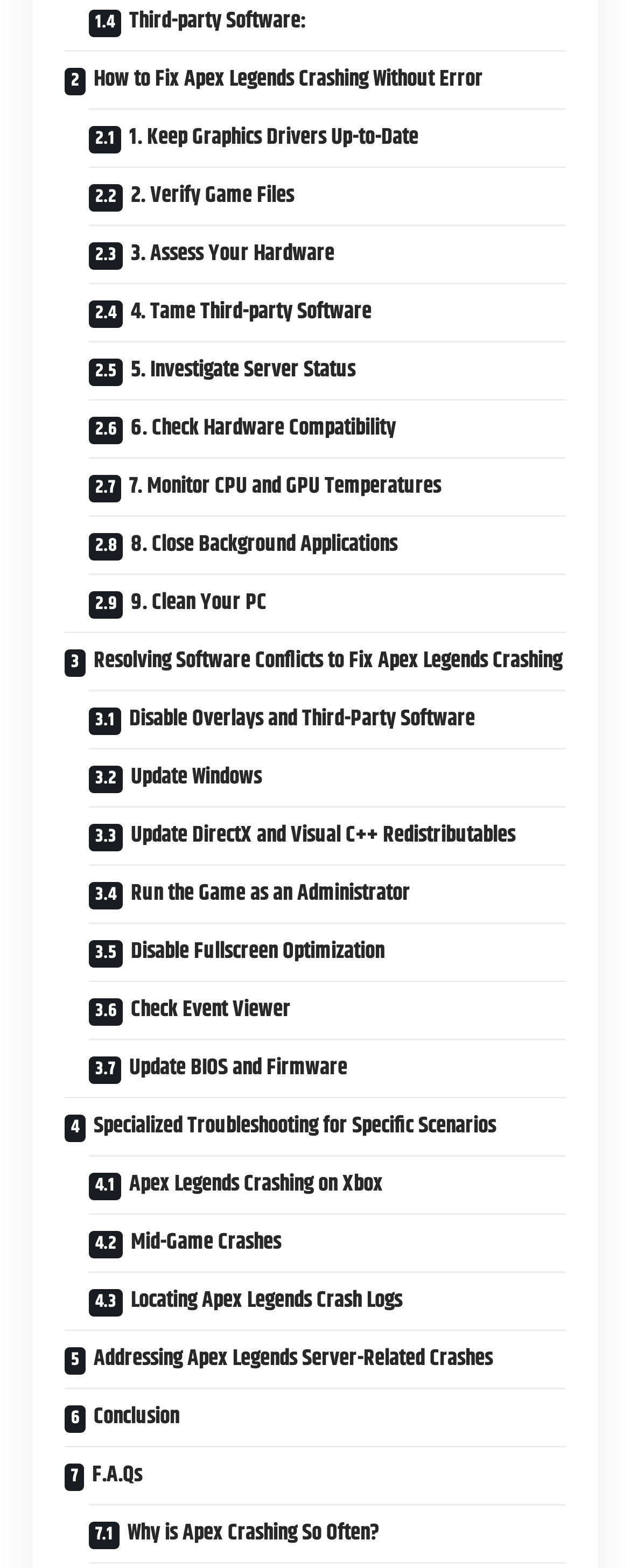Please identify the bounding box coordinates of the element that needs to be clicked to execute the following command: "Read '1. Keep Graphics Drivers Up-to-Date'". Provide the bounding box using four float numbers between 0 and 1, formatted as [left, top, right, bottom].

[0.141, 0.069, 0.897, 0.106]